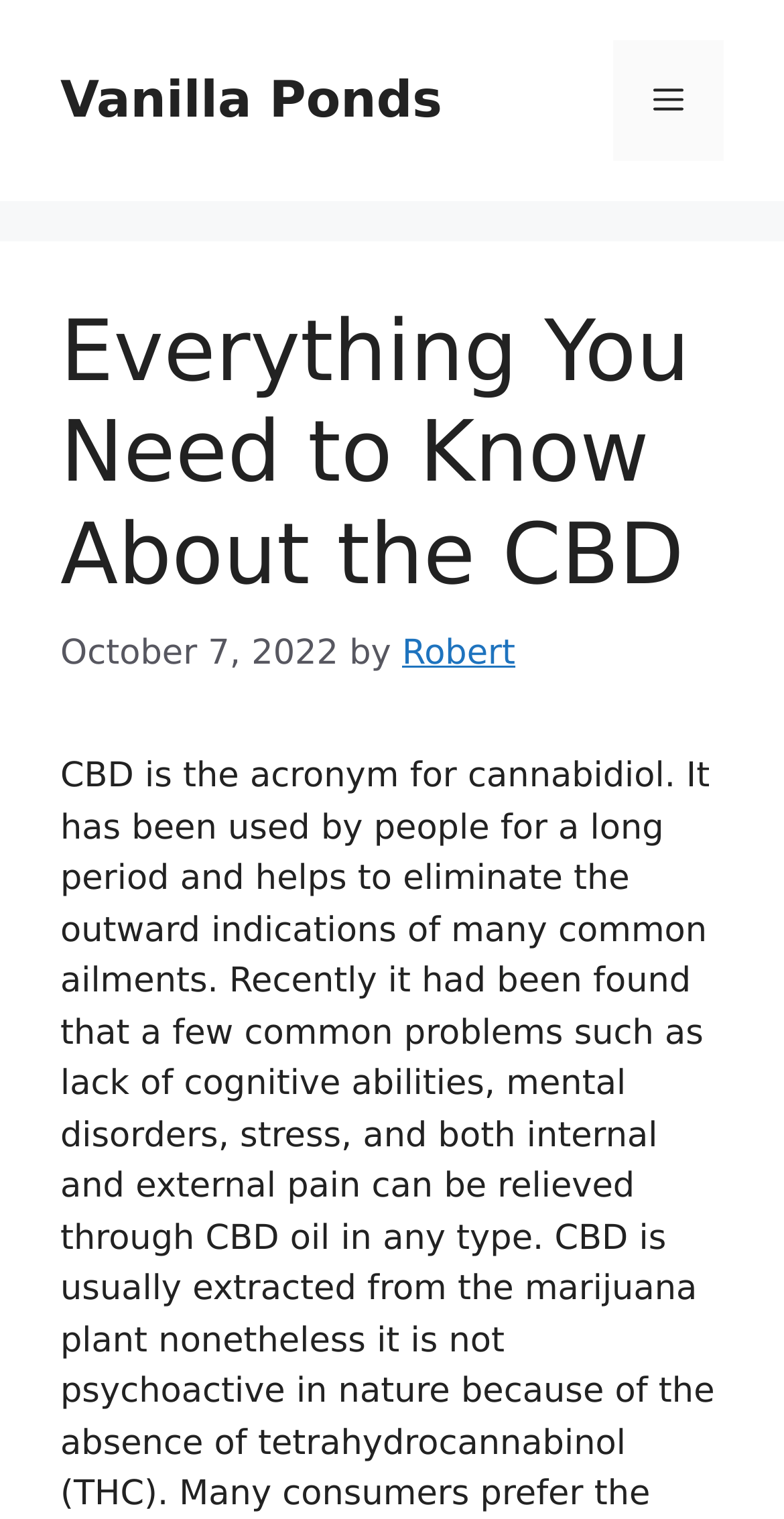What is the purpose of the button in the navigation section?
Give a detailed explanation using the information visible in the image.

The button in the navigation section is labeled as 'Menu' and has an expanded property set to False, indicating that it is used to toggle the menu.